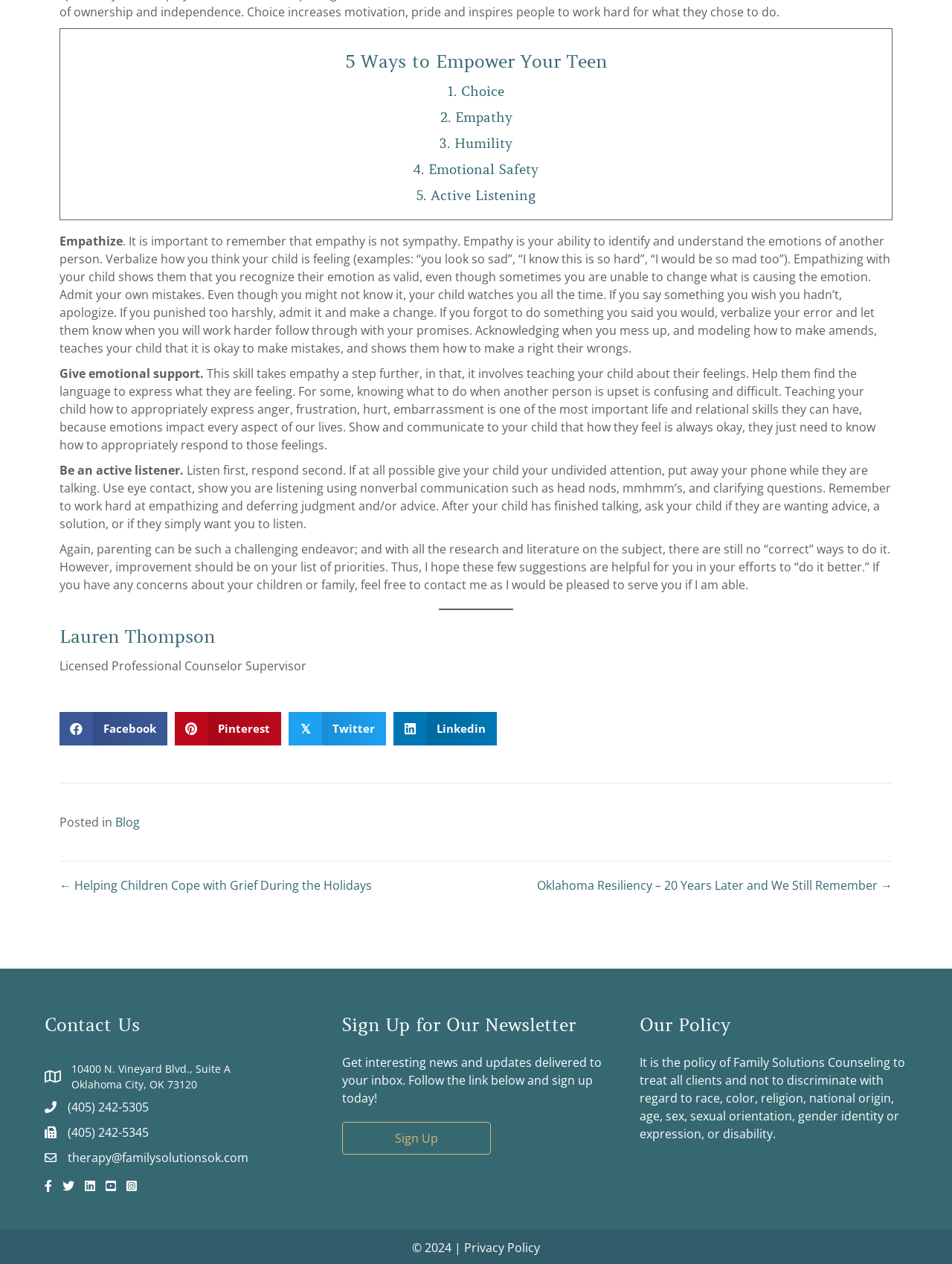Using the webpage screenshot, find the UI element described by (405) 242-5305. Provide the bounding box coordinates in the format (top-left x, top-left y, bottom-right x, bottom-right y), ensuring all values are floating point numbers between 0 and 1.

[0.071, 0.869, 0.156, 0.883]